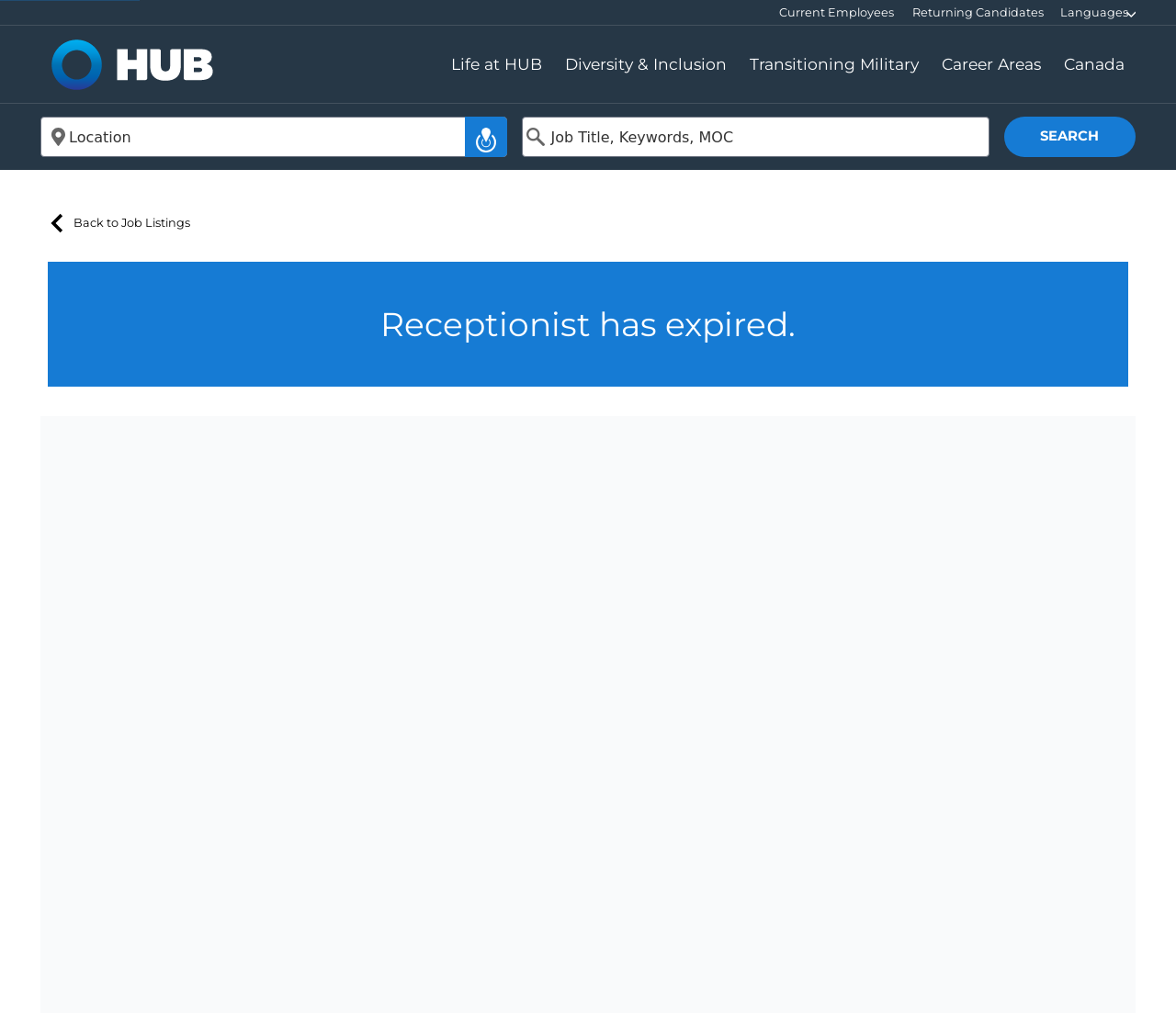Could you highlight the region that needs to be clicked to execute the instruction: "View life at HUB"?

[0.384, 0.026, 0.461, 0.102]